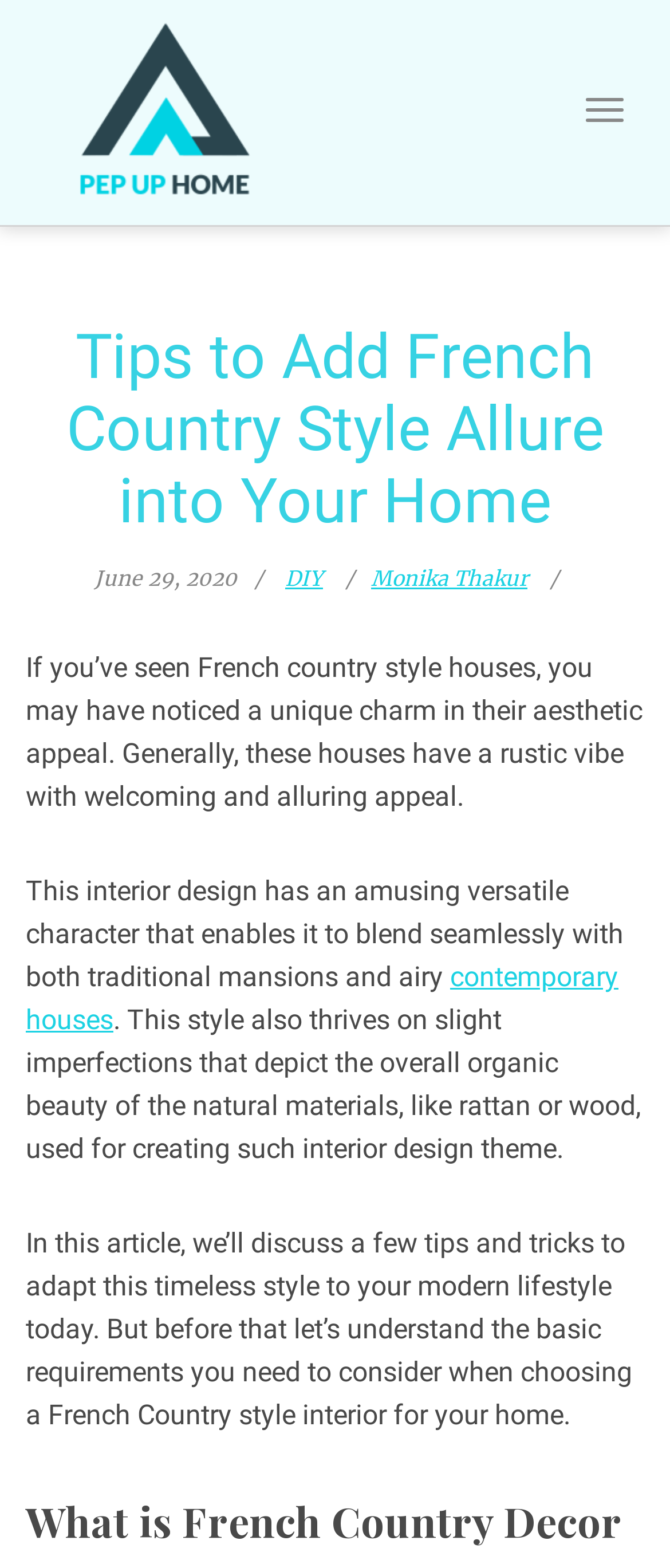Describe the entire webpage, focusing on both content and design.

The webpage is about adding French country style allure to one's home. At the top left corner, there is a header logo, accompanied by a button to expand the primary menu. Below the logo, the title "Tips to Add French Country Style Allure into Your Home" is prominently displayed. The date "June 29, 2020" is situated to the right of the title, followed by links to "DIY" and the author's name, "Monika Thakur".

The main content of the webpage is divided into four paragraphs. The first paragraph introduces the concept of French country style houses, describing their unique charm and rustic vibe. The second paragraph explains how this interior design style can blend seamlessly with both traditional and contemporary houses. The third paragraph highlights the importance of natural materials, such as rattan or wood, in creating an organic beauty. The fourth paragraph sets the stage for the rest of the article, which will provide tips and tricks for adapting the French Country style to modern lifestyles.

Throughout the webpage, there are no images aside from the header logo. The layout is clean, with a clear hierarchy of headings and concise text.